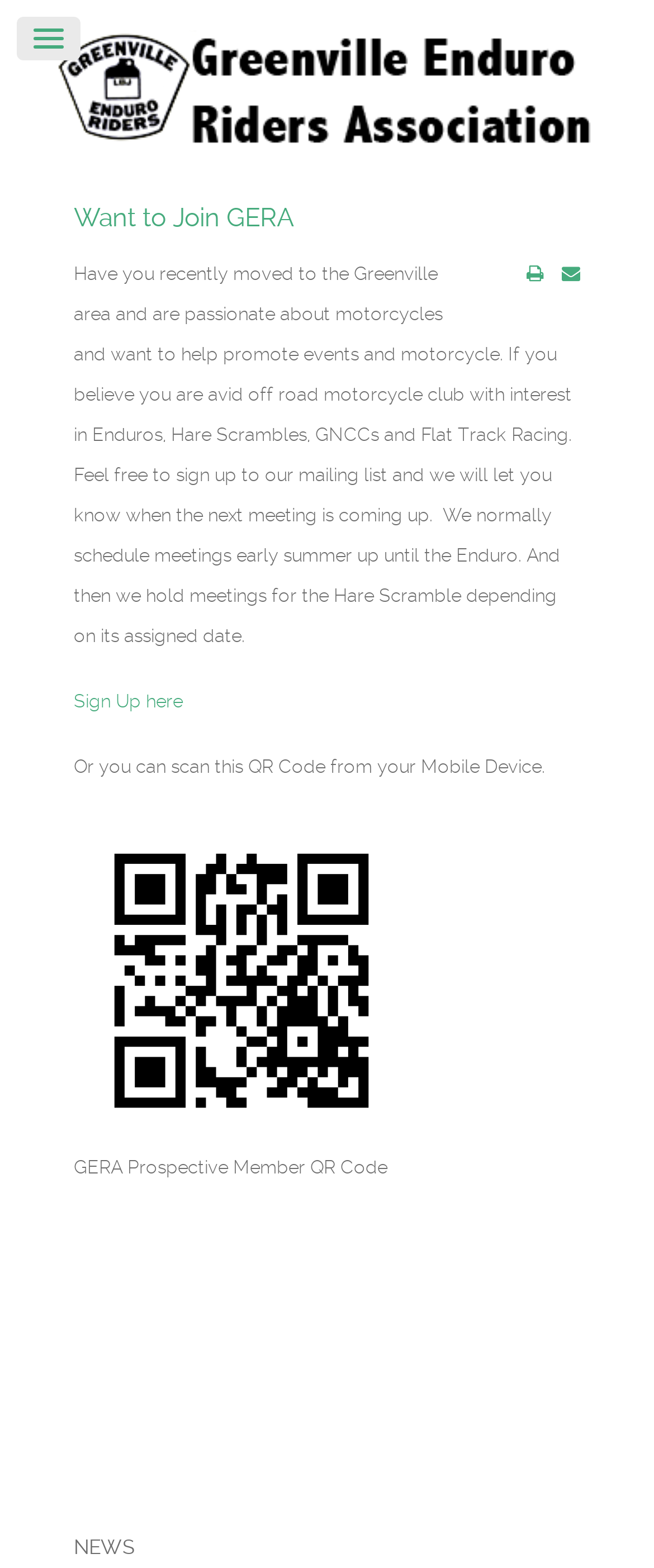Identify the bounding box for the described UI element. Provide the coordinates in (top-left x, top-left y, bottom-right x, bottom-right y) format with values ranging from 0 to 1: Want to Join GERA

[0.113, 0.129, 0.449, 0.149]